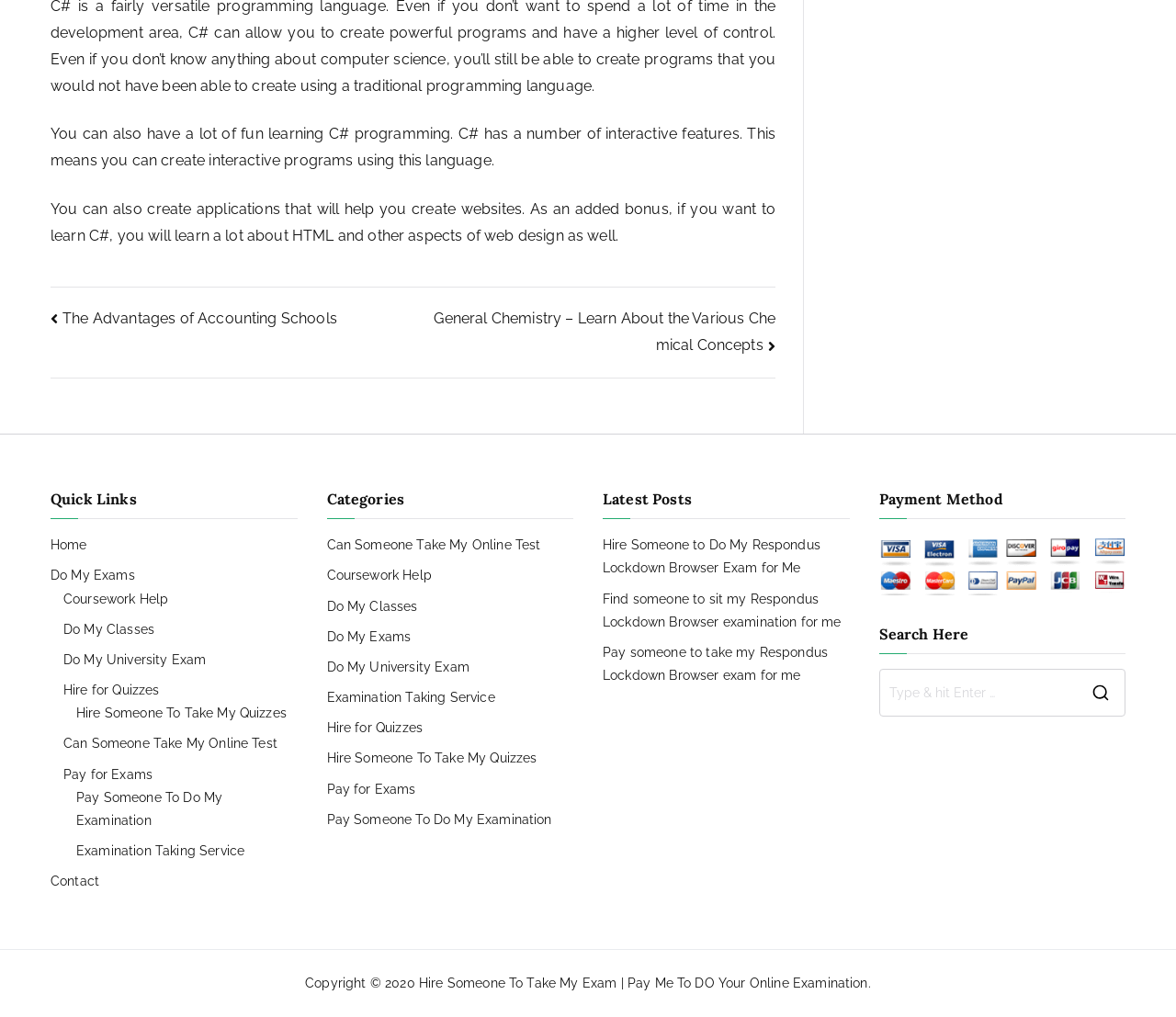Determine the bounding box coordinates of the UI element described by: "Coursework Help".

[0.054, 0.578, 0.253, 0.6]